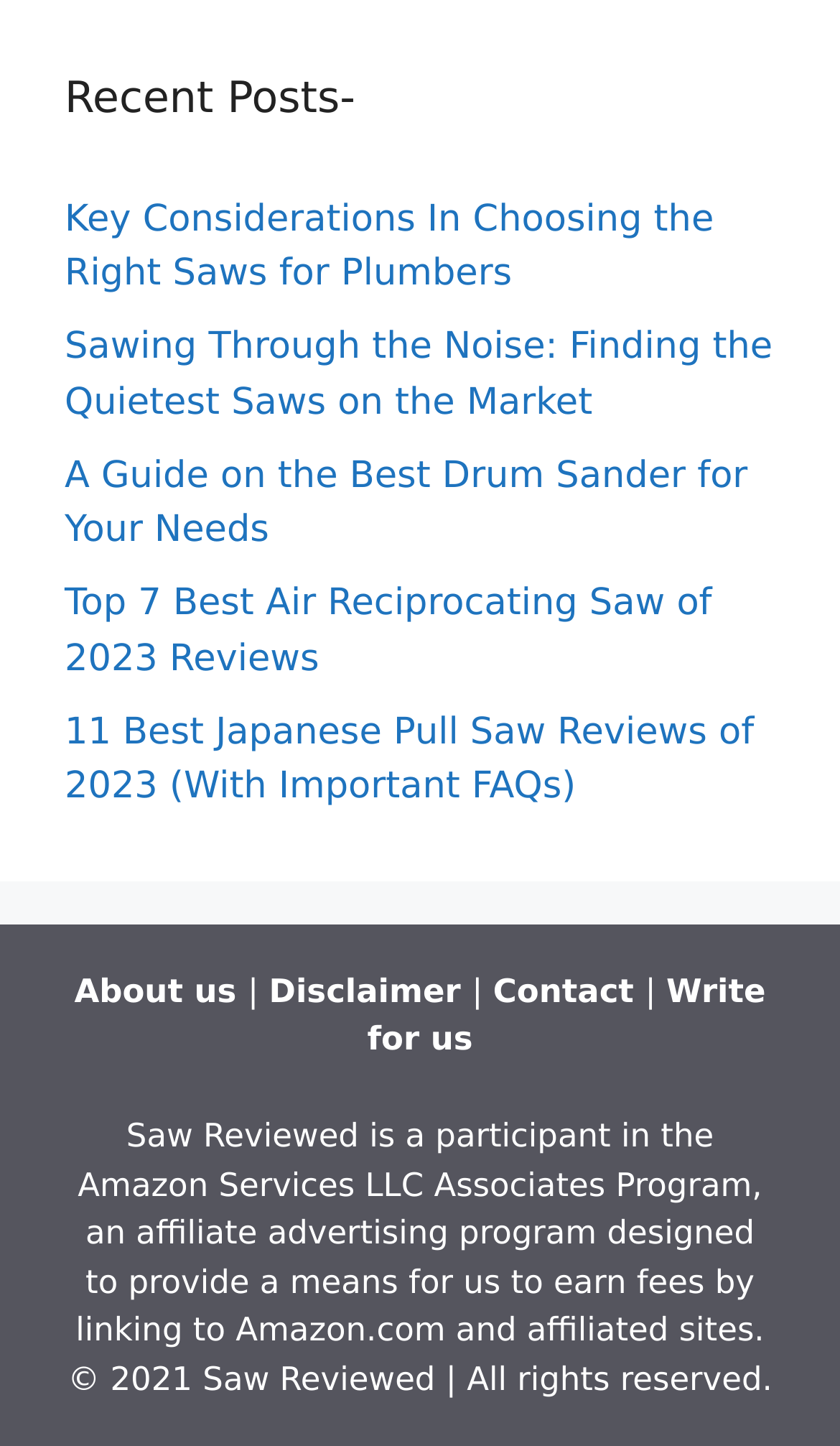Using the description: "Write for us", determine the UI element's bounding box coordinates. Ensure the coordinates are in the format of four float numbers between 0 and 1, i.e., [left, top, right, bottom].

[0.437, 0.672, 0.912, 0.732]